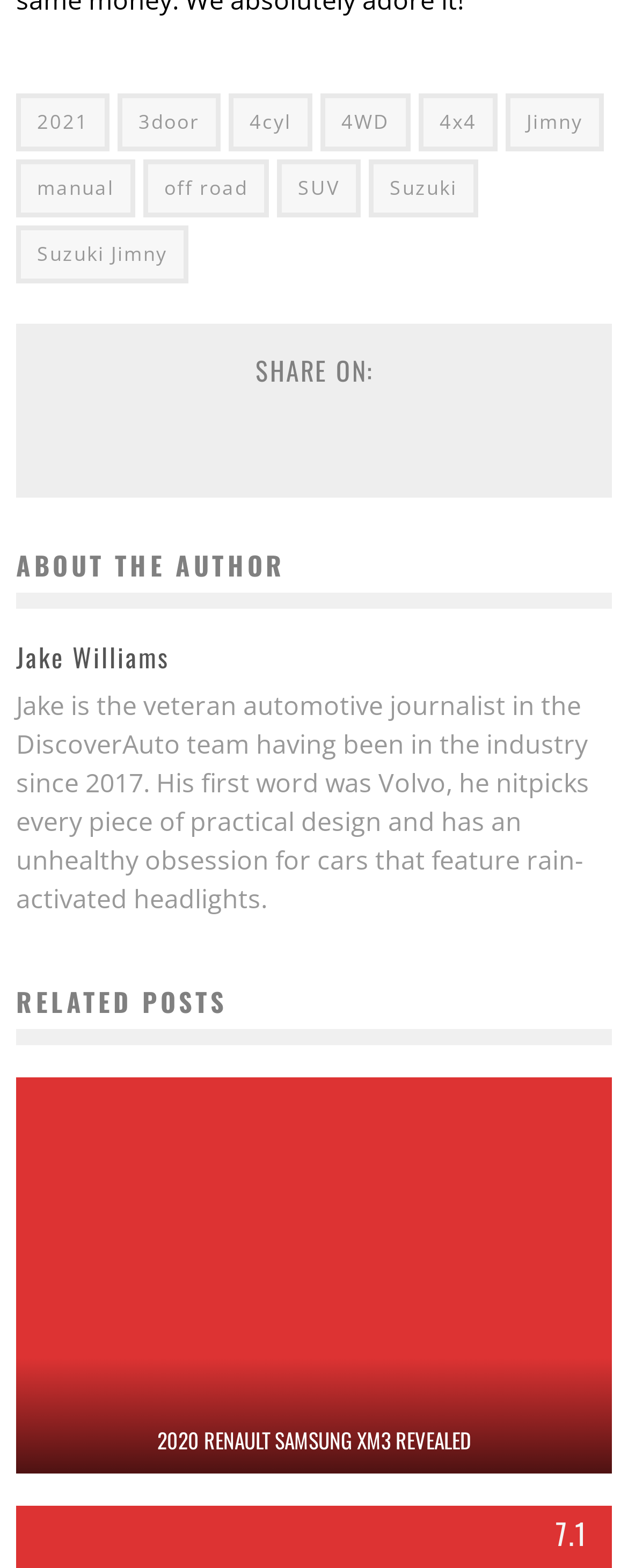Identify the bounding box coordinates necessary to click and complete the given instruction: "Click on 2021".

[0.026, 0.059, 0.174, 0.096]